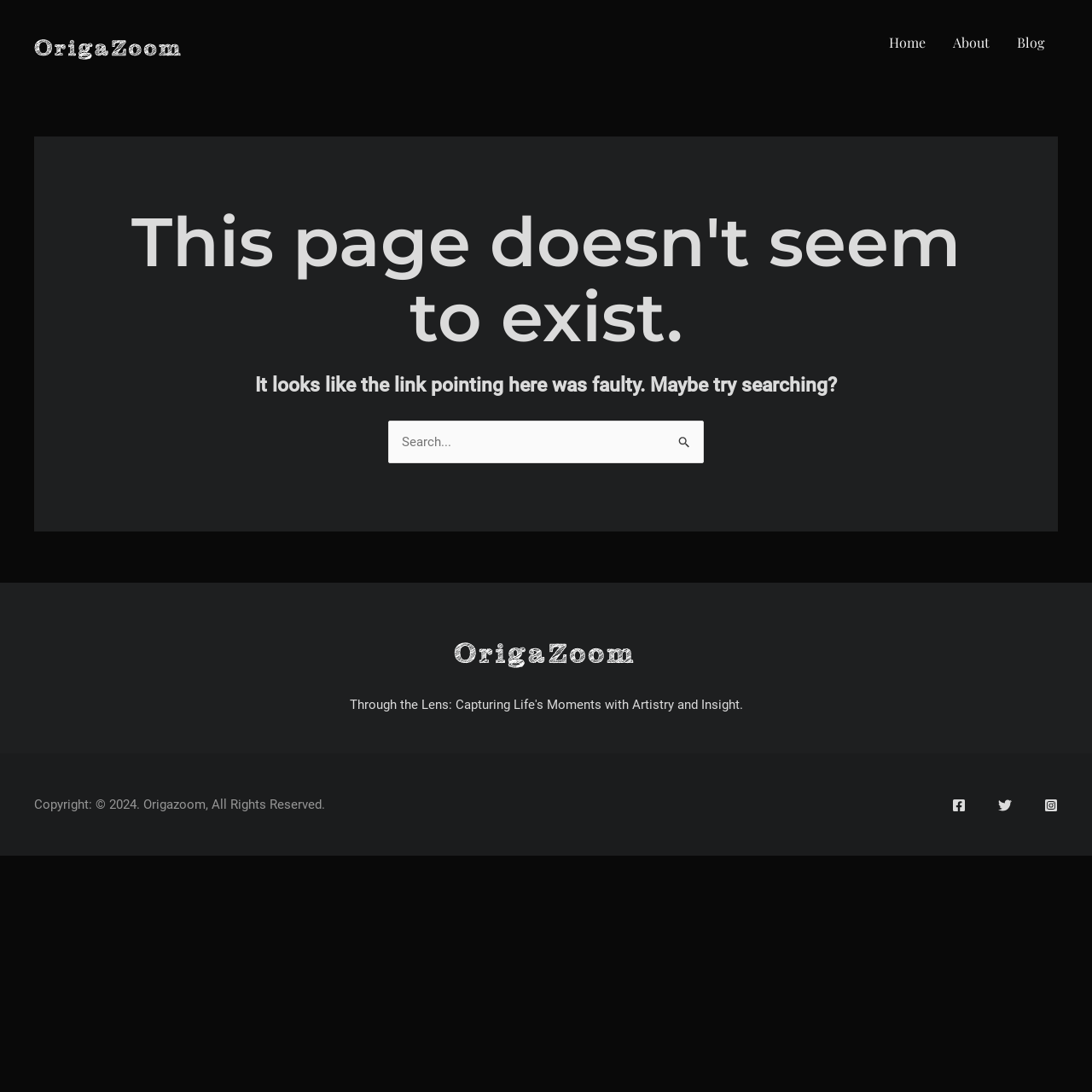Pinpoint the bounding box coordinates of the area that must be clicked to complete this instruction: "search for something".

[0.355, 0.385, 0.645, 0.424]